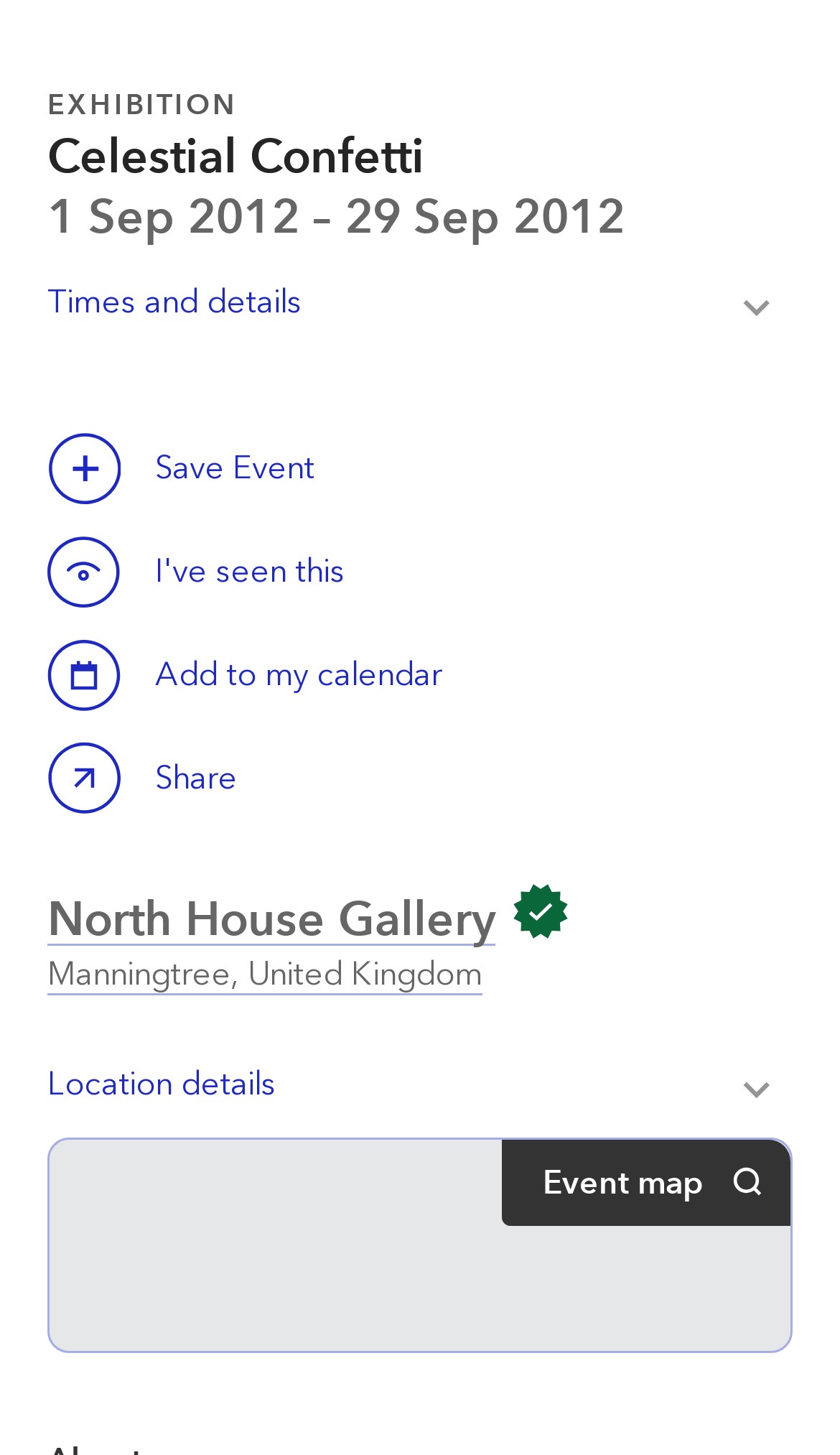Using the given element description, provide the bounding box coordinates (top-left x, top-left y, bottom-right x, bottom-right y) for the corresponding UI element in the screenshot: Location detailsToggle Location details

[0.056, 0.708, 0.944, 0.782]